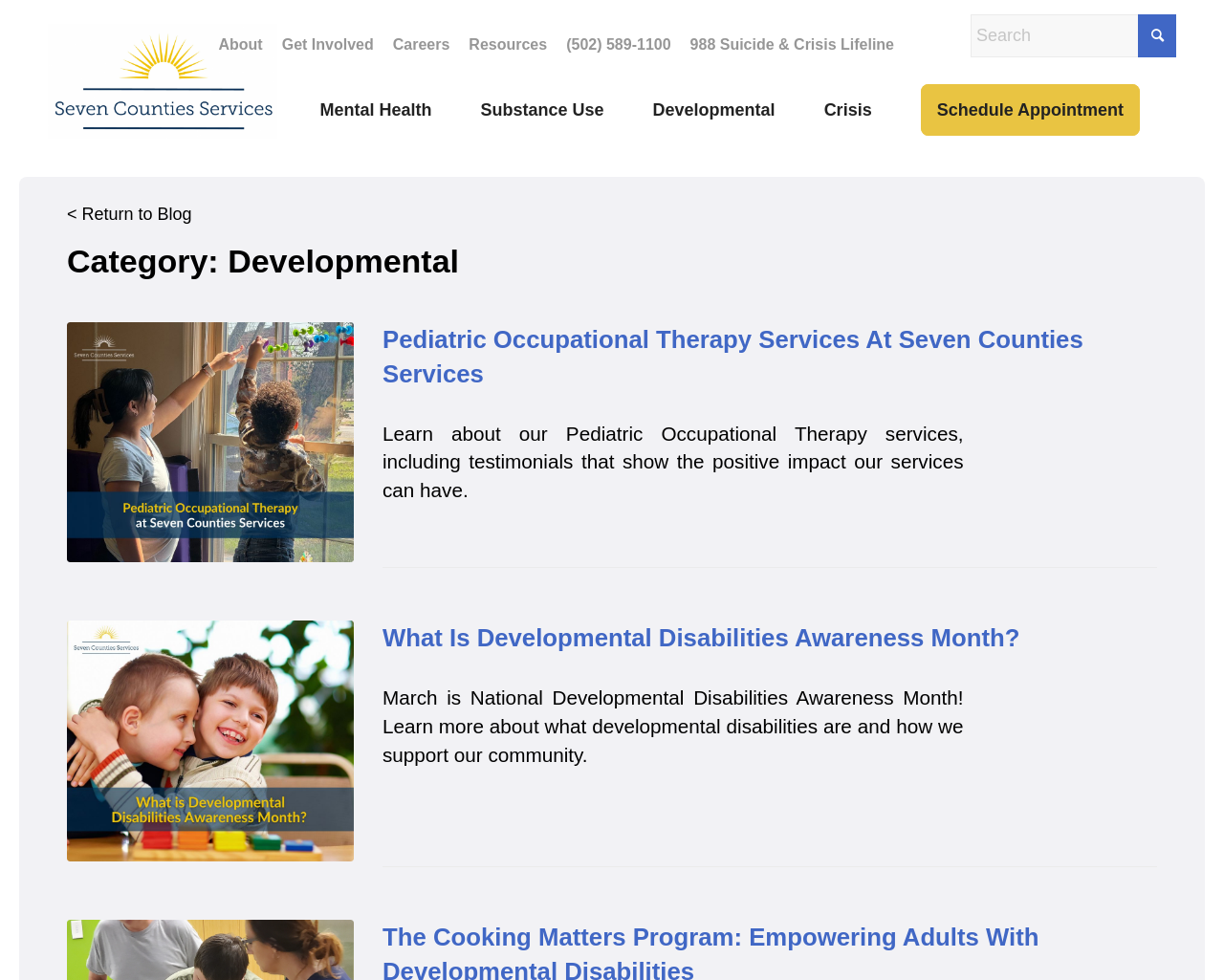Identify the bounding box for the UI element specified in this description: "aria-label="Seven Counties Services"". The coordinates must be four float numbers between 0 and 1, formatted as [left, top, right, bottom].

[0.039, 0.0, 0.227, 0.166]